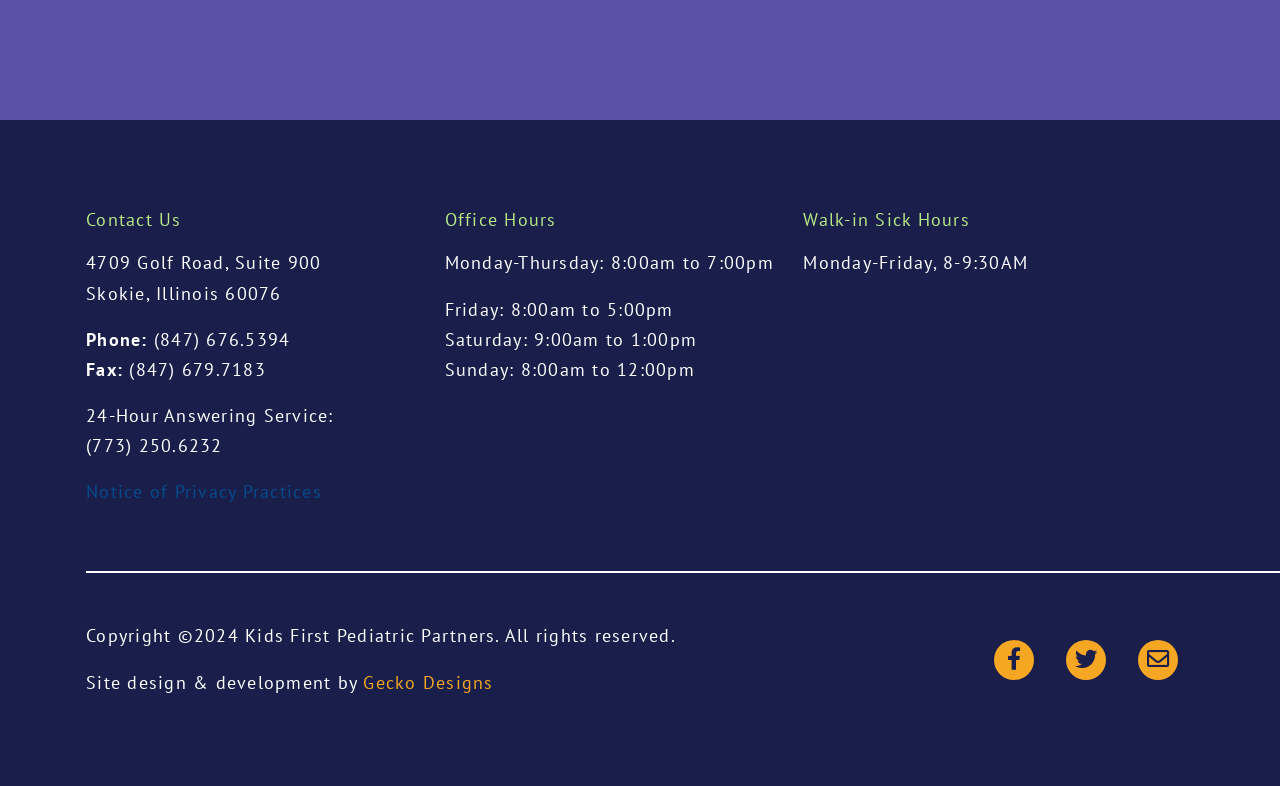Who designed the website?
Refer to the image and give a detailed answer to the query.

I found the website designer by looking at the footer section of the webpage. The text 'Site design & development by Gecko Designs' indicates that Gecko Designs is the designer of the website.